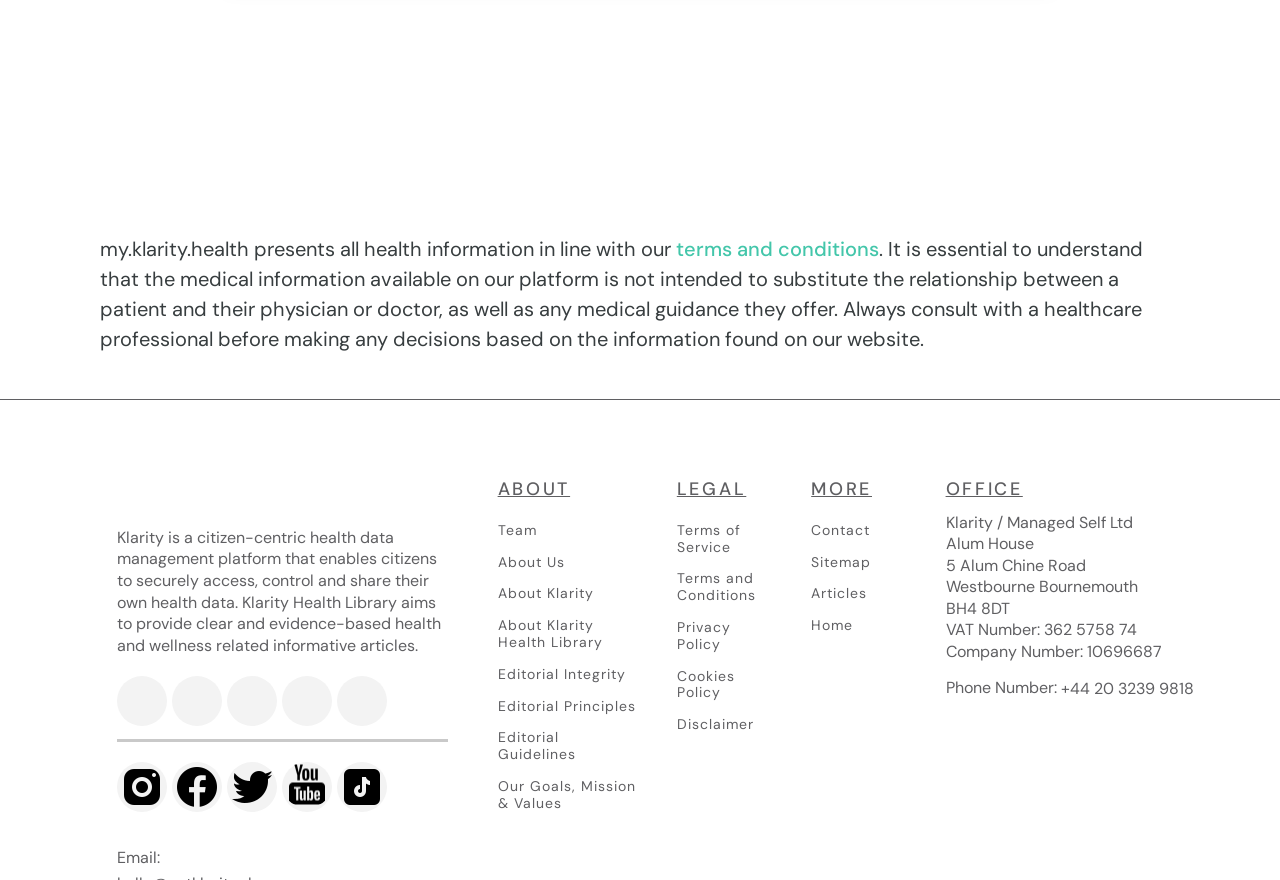Locate the UI element described by Our Goals, Mission & Values in the provided webpage screenshot. Return the bounding box coordinates in the format (top-left x, top-left y, bottom-right x, bottom-right y), ensuring all values are between 0 and 1.

[0.389, 0.884, 0.497, 0.922]